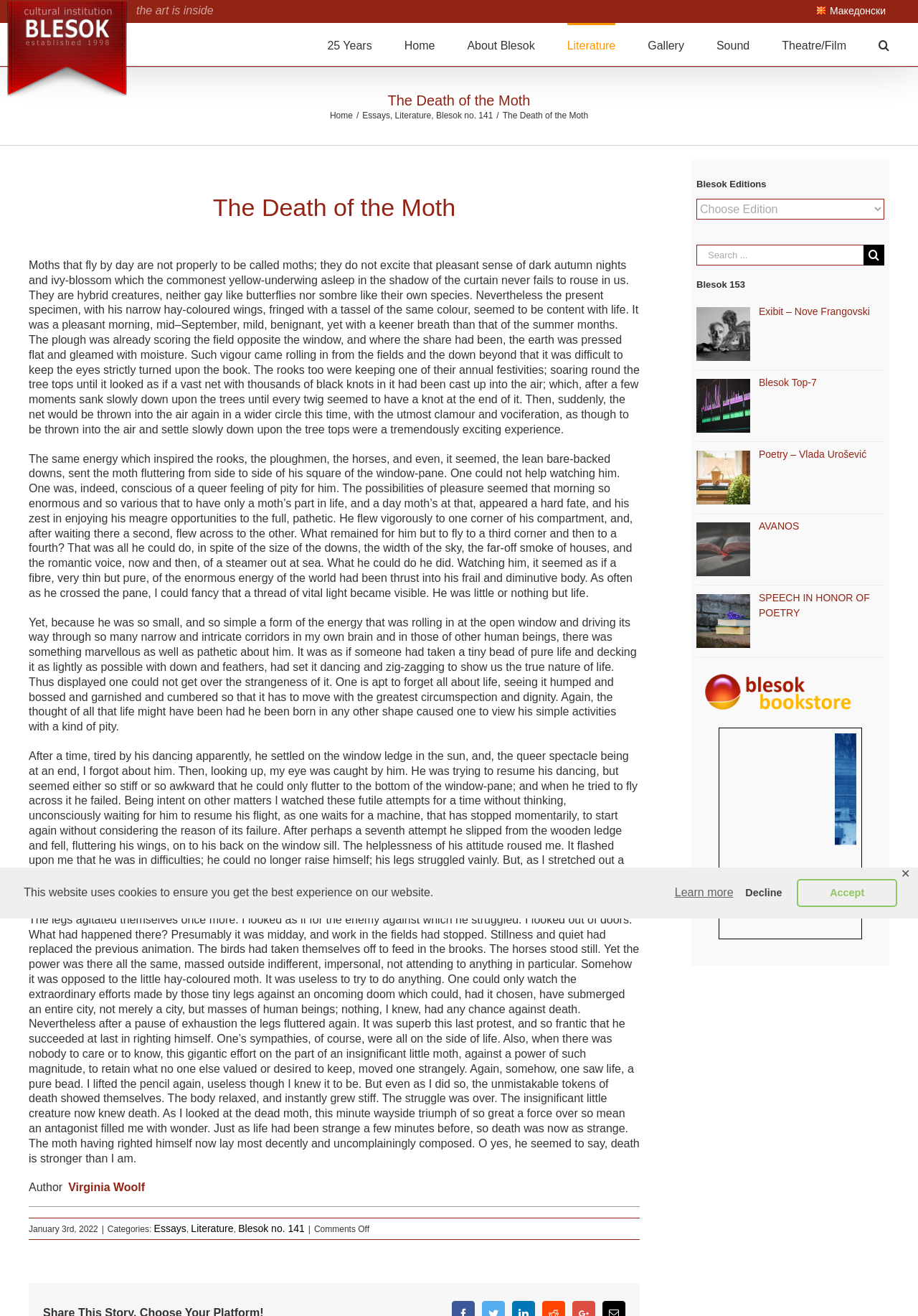What is the name of the website?
Using the information from the image, provide a comprehensive answer to the question.

I found the name of the website by looking at the logo element with the text 'Blesok Logo' which is located at the top-left corner of the webpage.